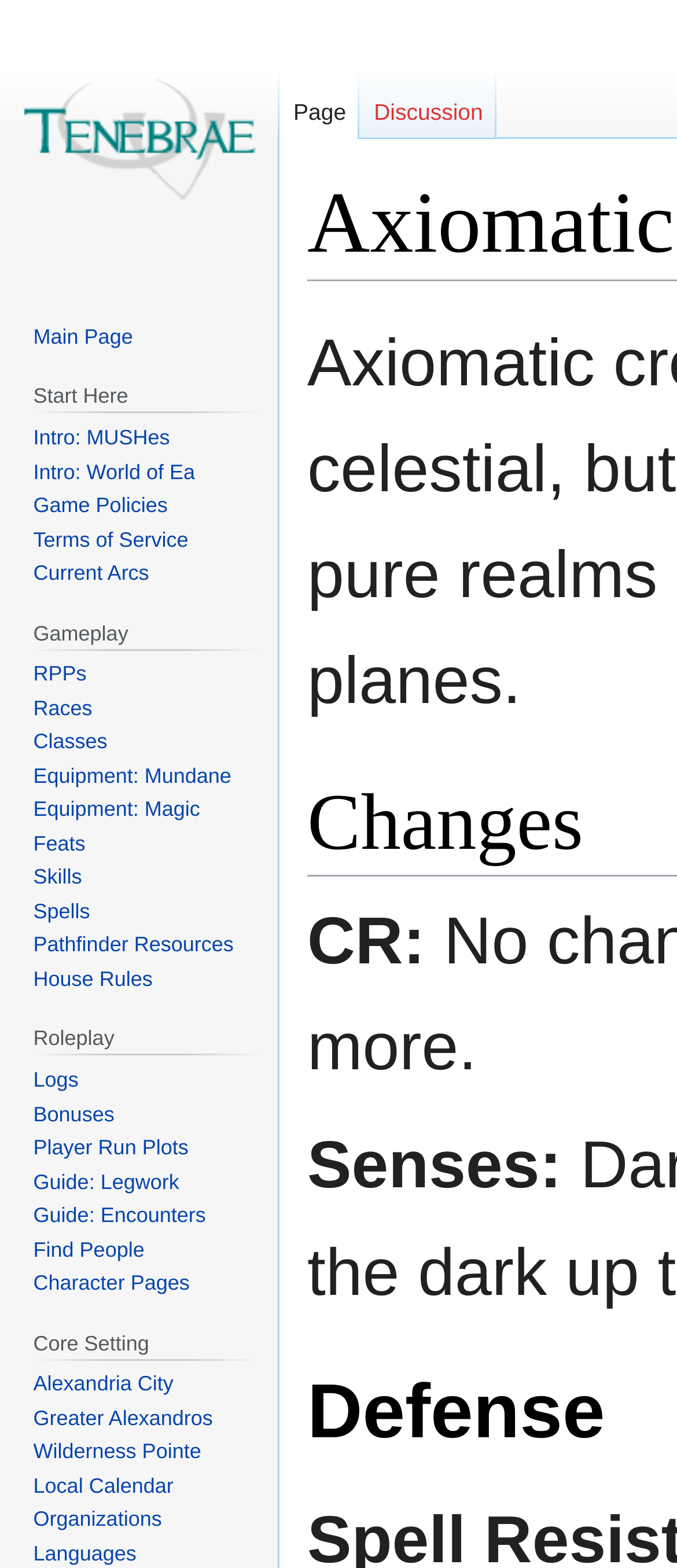Locate the bounding box coordinates of the element that needs to be clicked to carry out the instruction: "Explore Alexandria City". The coordinates should be given as four float numbers ranging from 0 to 1, i.e., [left, top, right, bottom].

[0.049, 0.875, 0.256, 0.891]